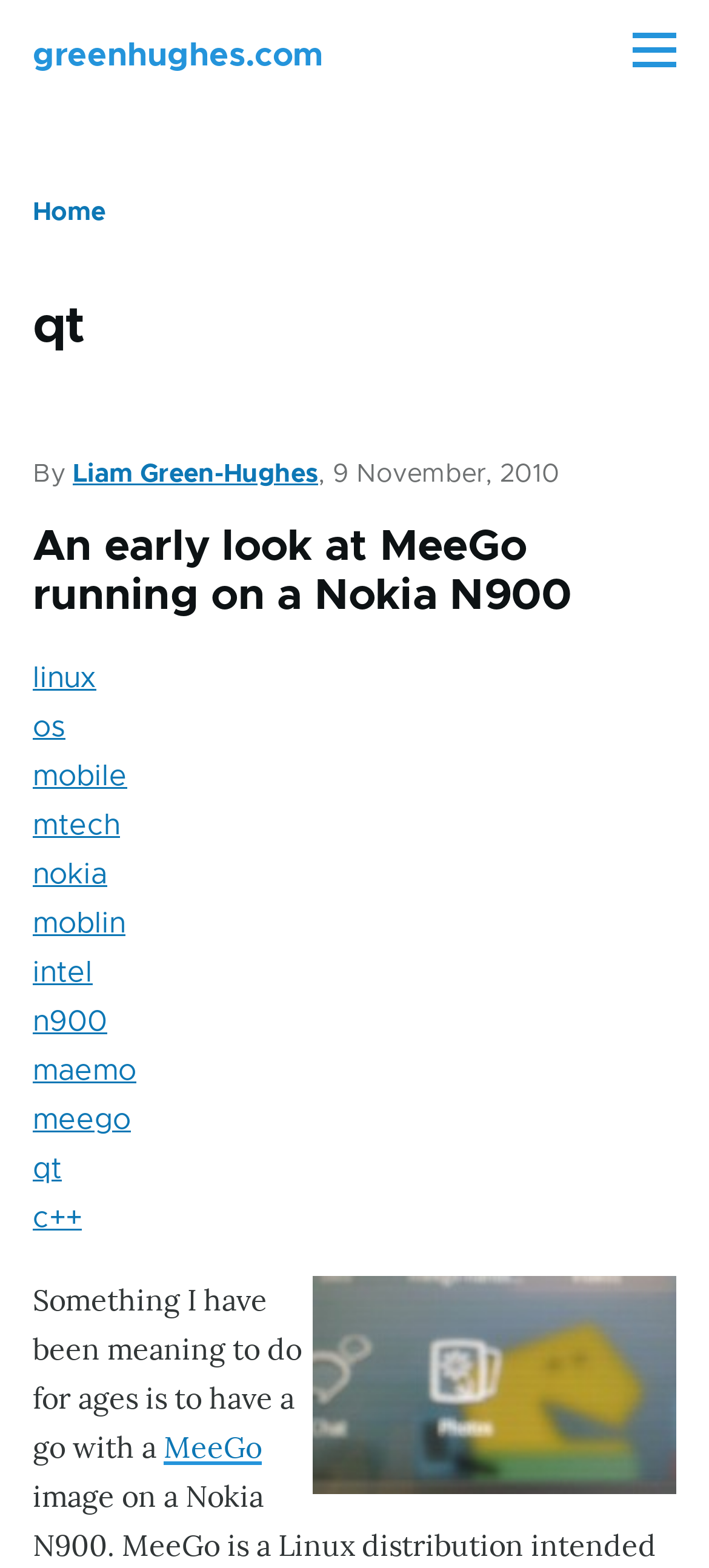Kindly provide the bounding box coordinates of the section you need to click on to fulfill the given instruction: "Click on the 'Skip to main content' link".

[0.0, 0.0, 1.0, 0.021]